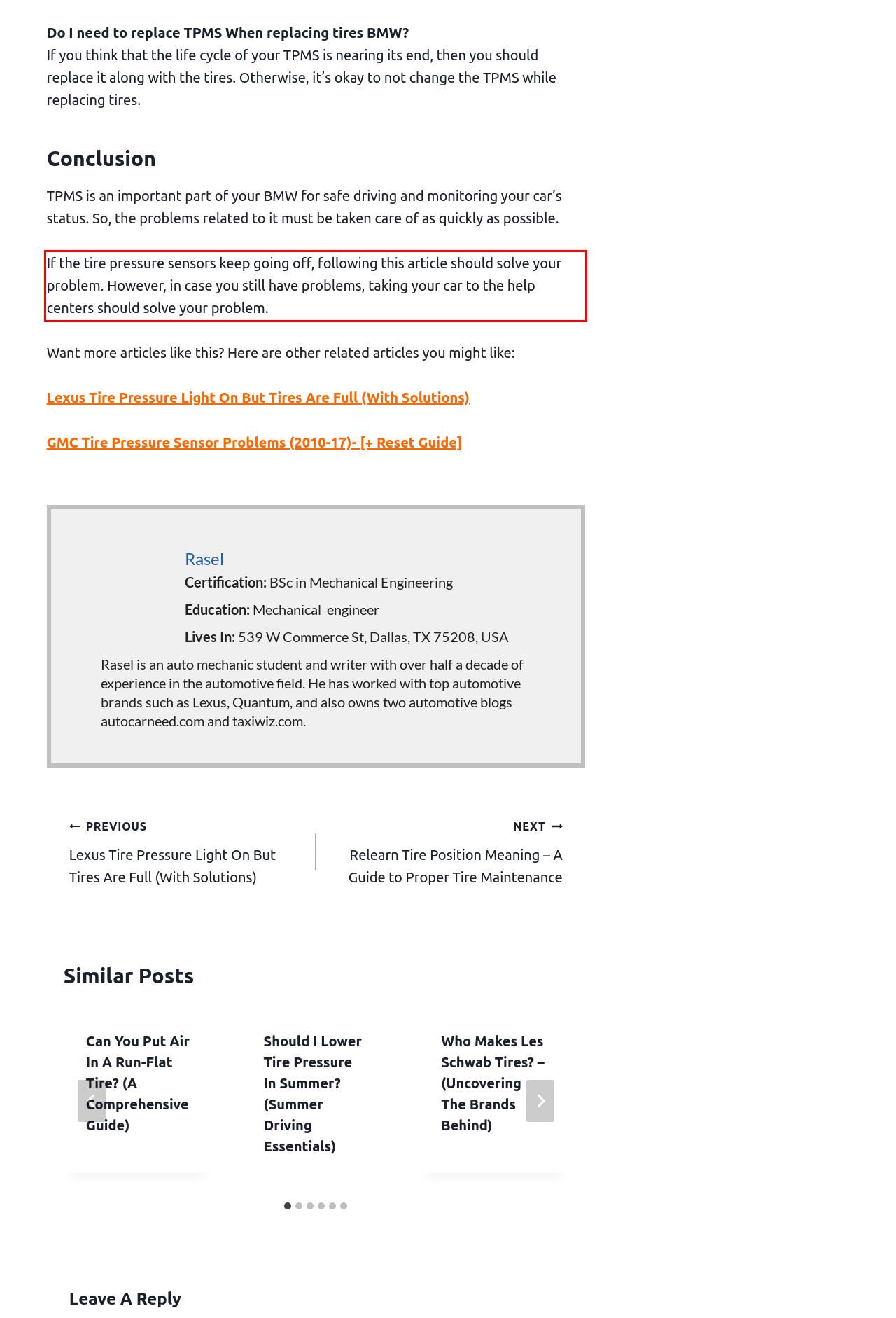Examine the screenshot of the webpage, locate the red bounding box, and perform OCR to extract the text contained within it.

If the tire pressure sensors keep going off, following this article should solve your problem. However, in case you still have problems, taking your car to the help centers should solve your problem.